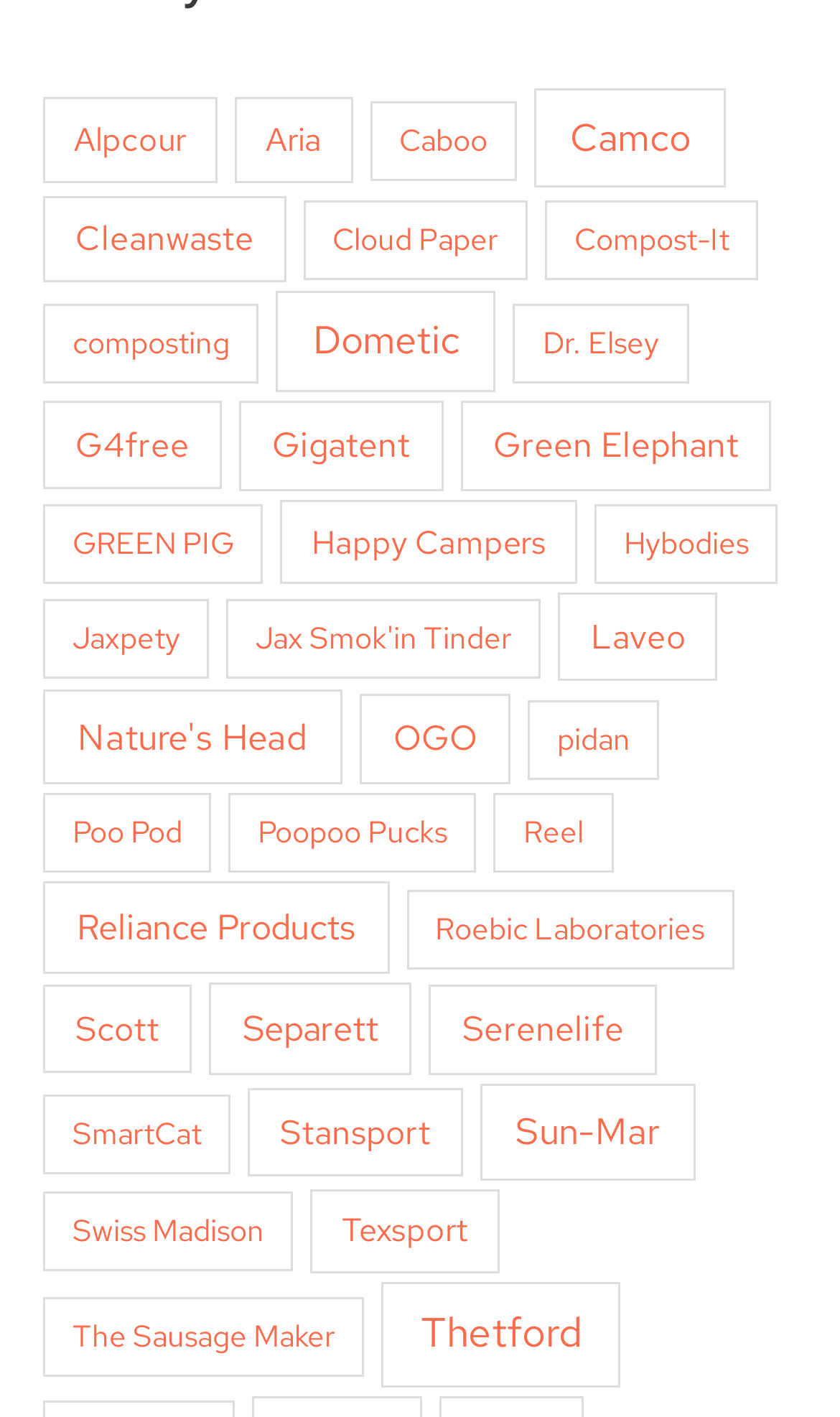Respond with a single word or phrase for the following question: 
What is the brand with the most items?

Thetford